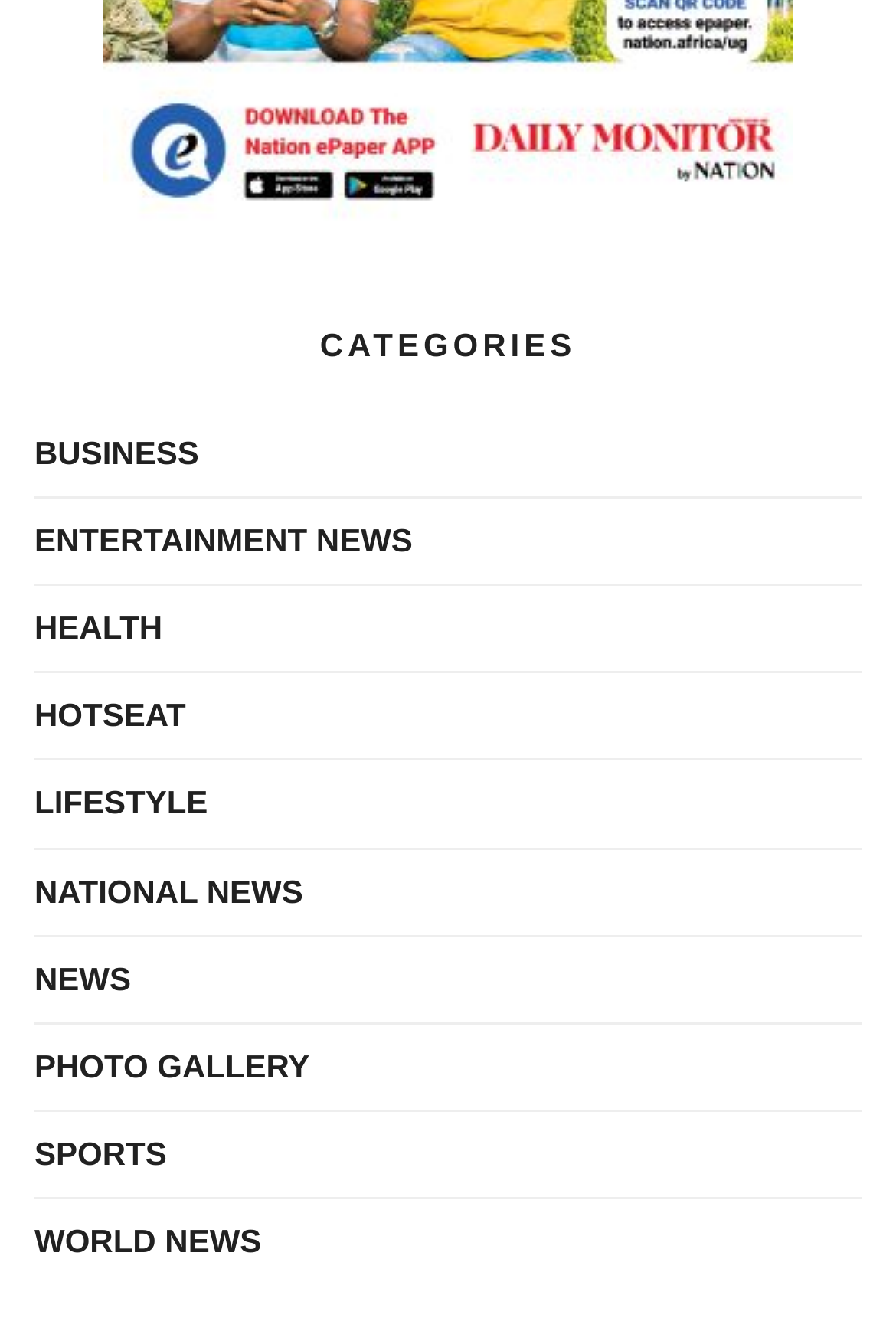Respond to the question with just a single word or phrase: 
Is there a category for entertainment news?

Yes